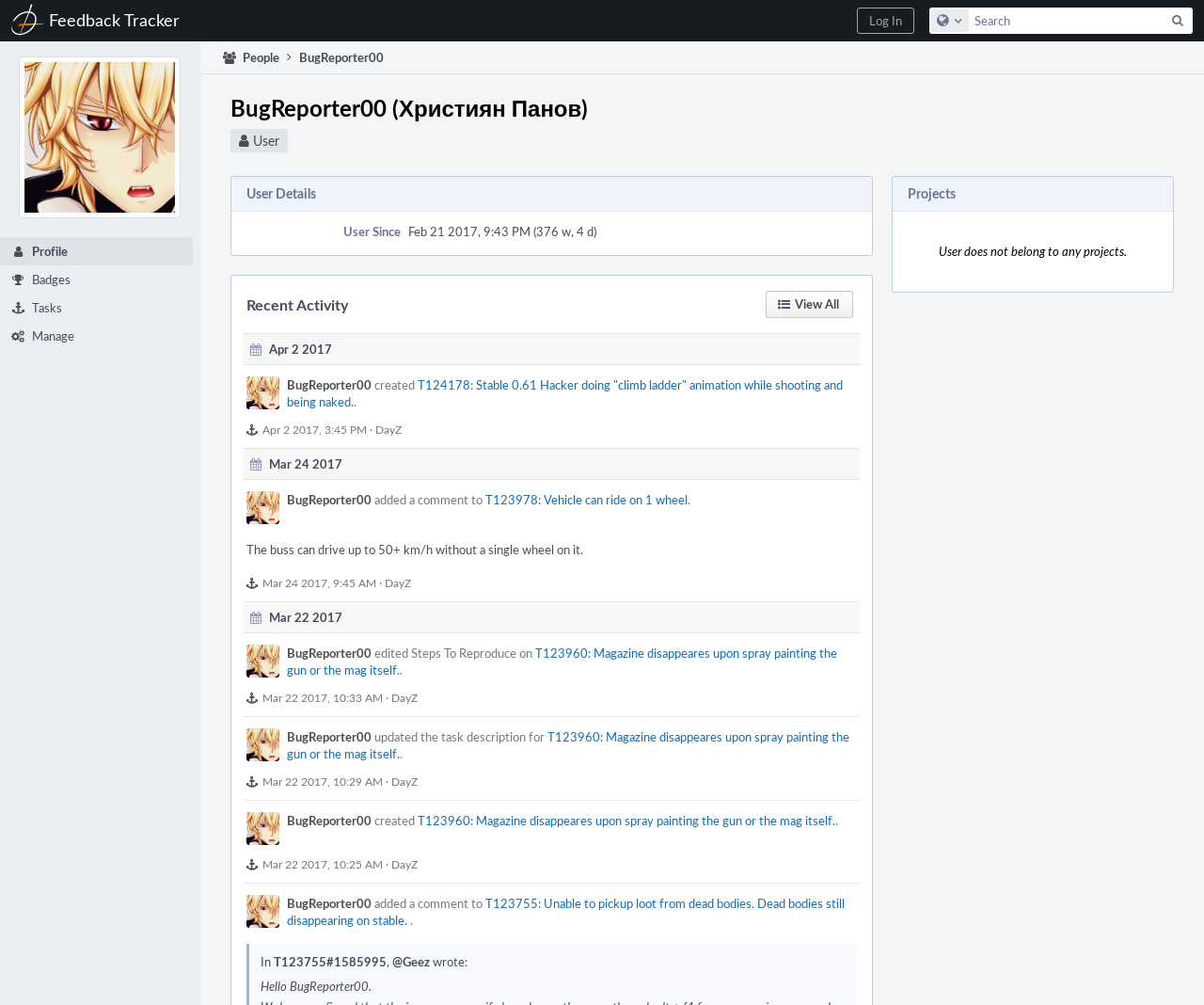Please find the bounding box for the following UI element description. Provide the coordinates in (top-left x, top-left y, bottom-right x, bottom-right y) format, with values between 0 and 1: Skip to content

None